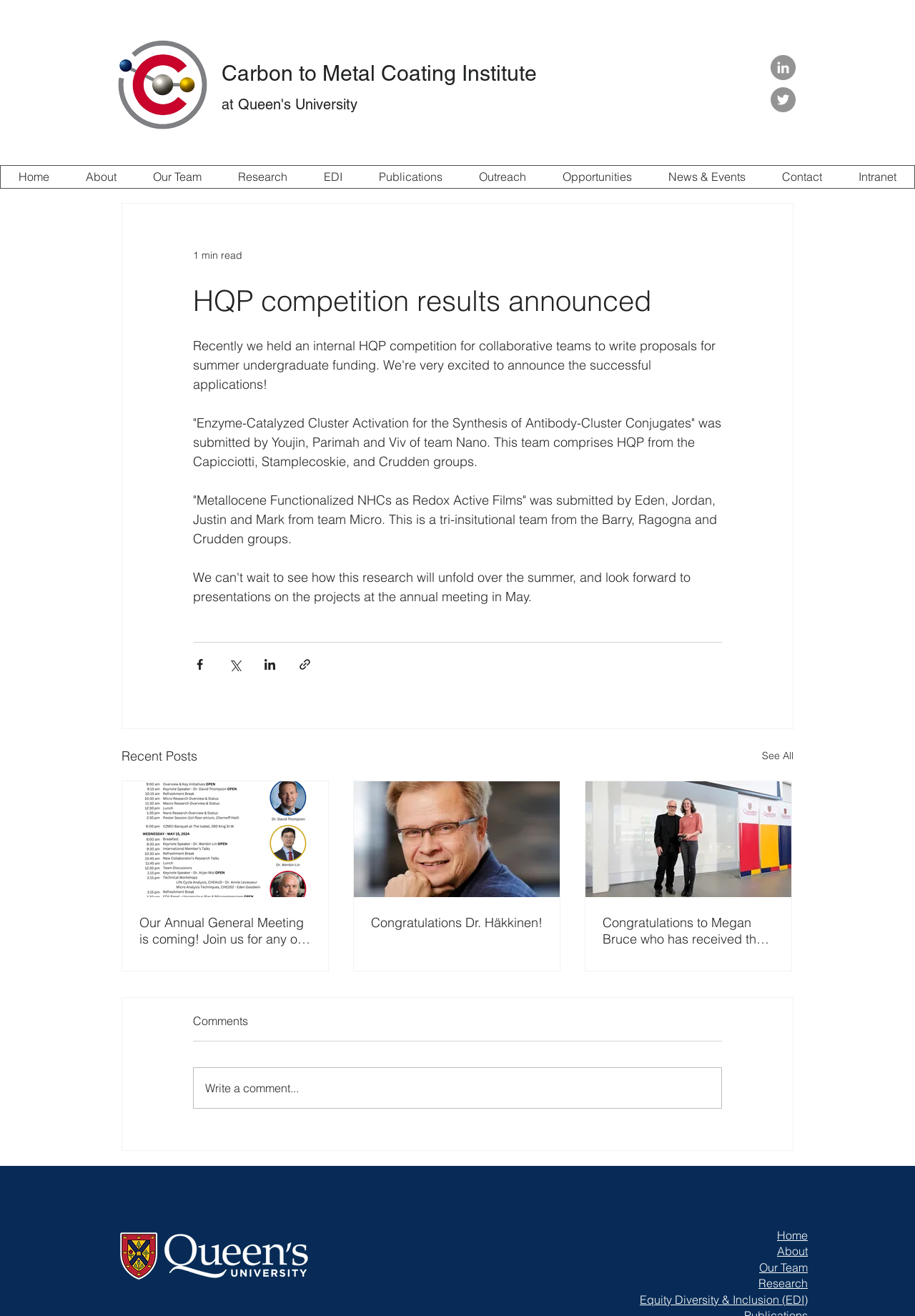With reference to the screenshot, provide a detailed response to the question below:
How many teams won the HQP competition?

Based on the webpage content, I found two teams mentioned as winners of the HQP competition: Team Nano and Team Micro. Therefore, the answer is 2.